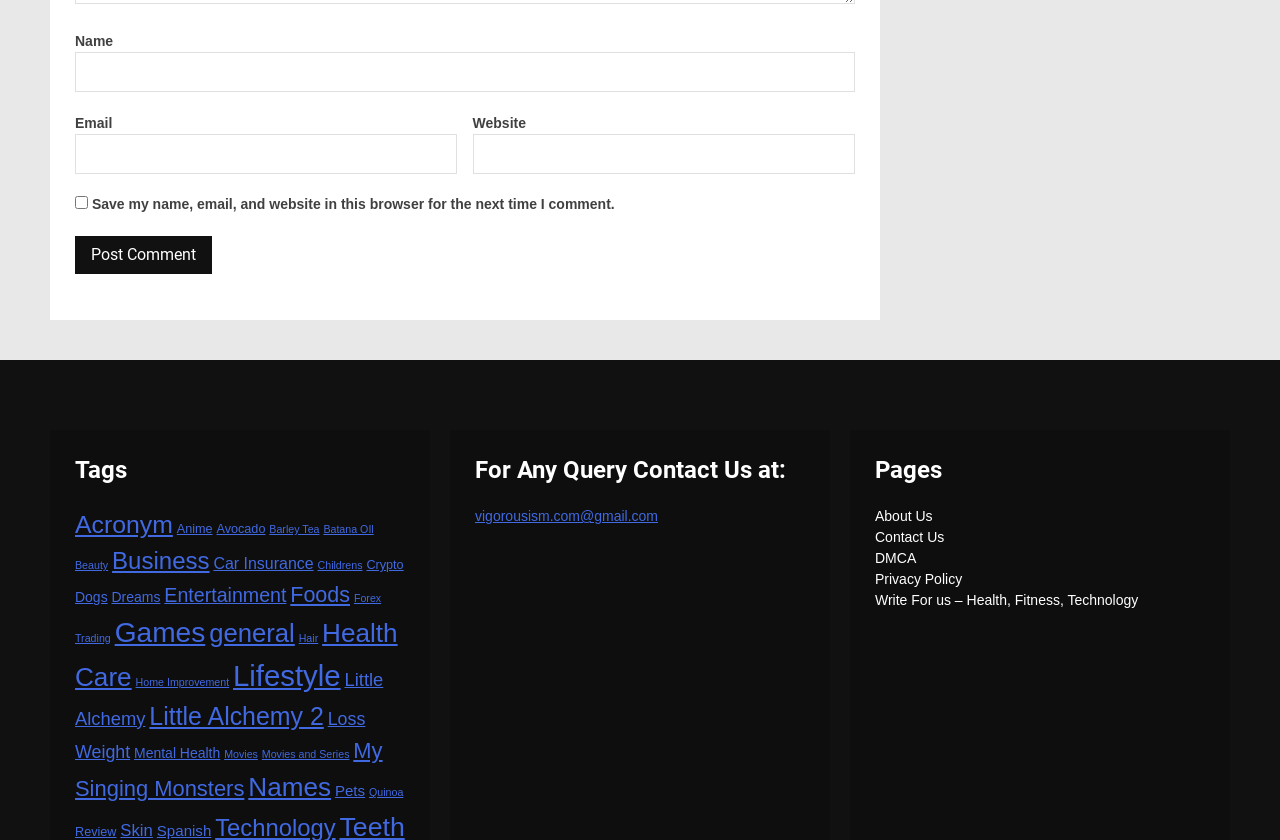Please give a succinct answer using a single word or phrase:
What is the purpose of the checkbox?

Save comment info